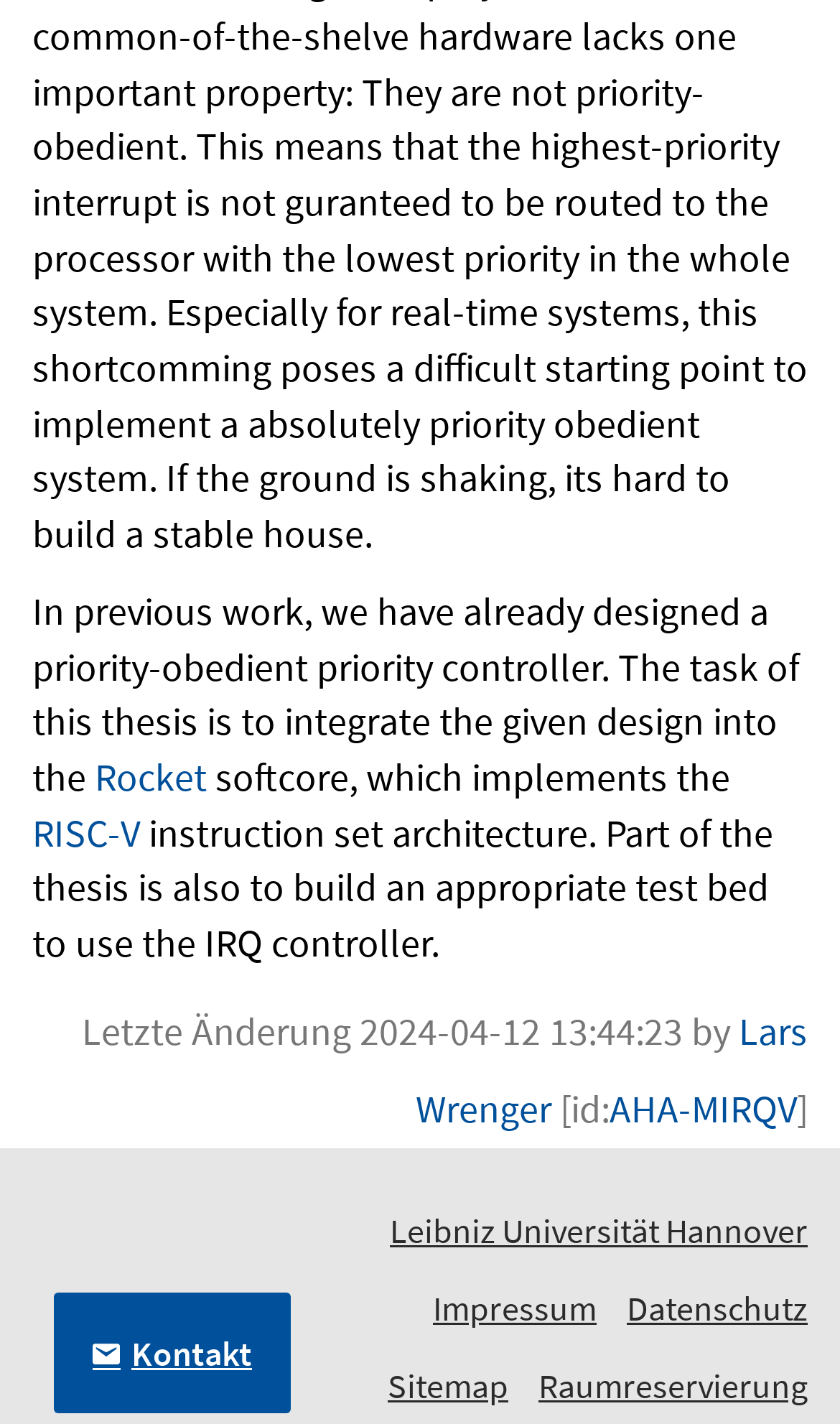Please identify the bounding box coordinates of the element that needs to be clicked to perform the following instruction: "contact Lars Wrenger".

[0.495, 0.706, 0.962, 0.795]